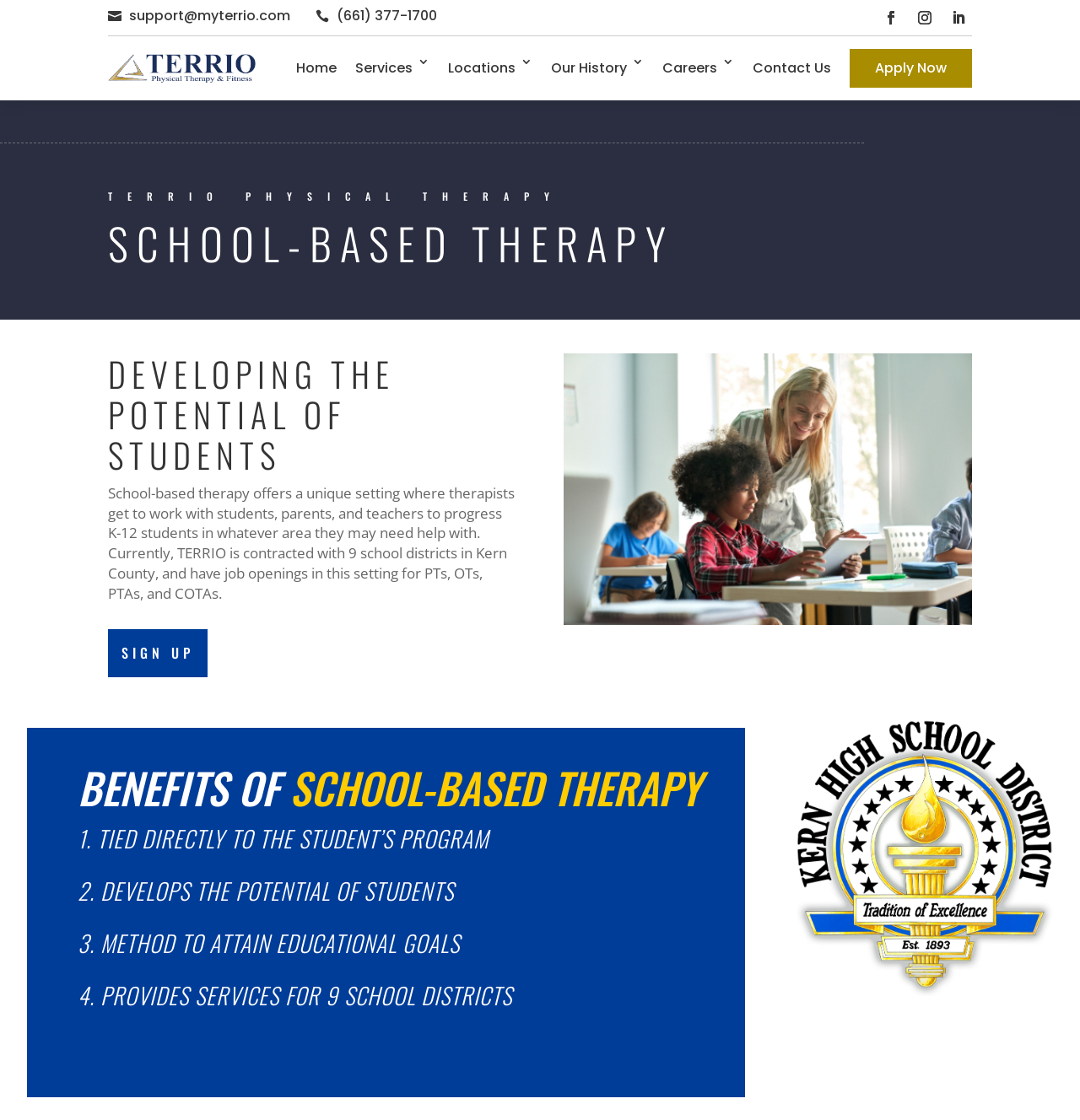Identify the bounding box coordinates of the region that needs to be clicked to carry out this instruction: "Navigate to the Home page". Provide these coordinates as four float numbers ranging from 0 to 1, i.e., [left, top, right, bottom].

[0.274, 0.032, 0.312, 0.09]